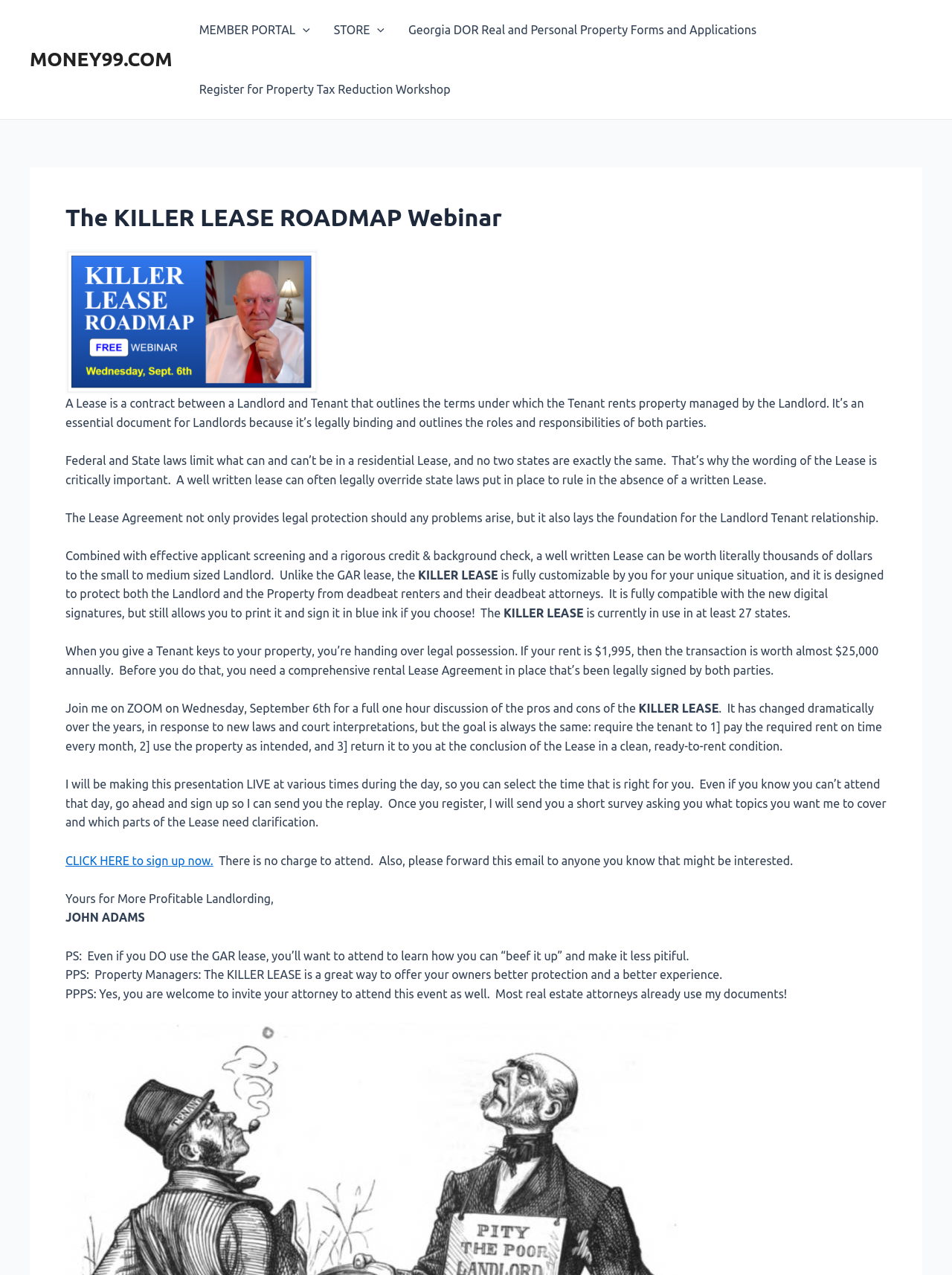Locate and extract the text of the main heading on the webpage.

The KILLER LEASE ROADMAP Webinar